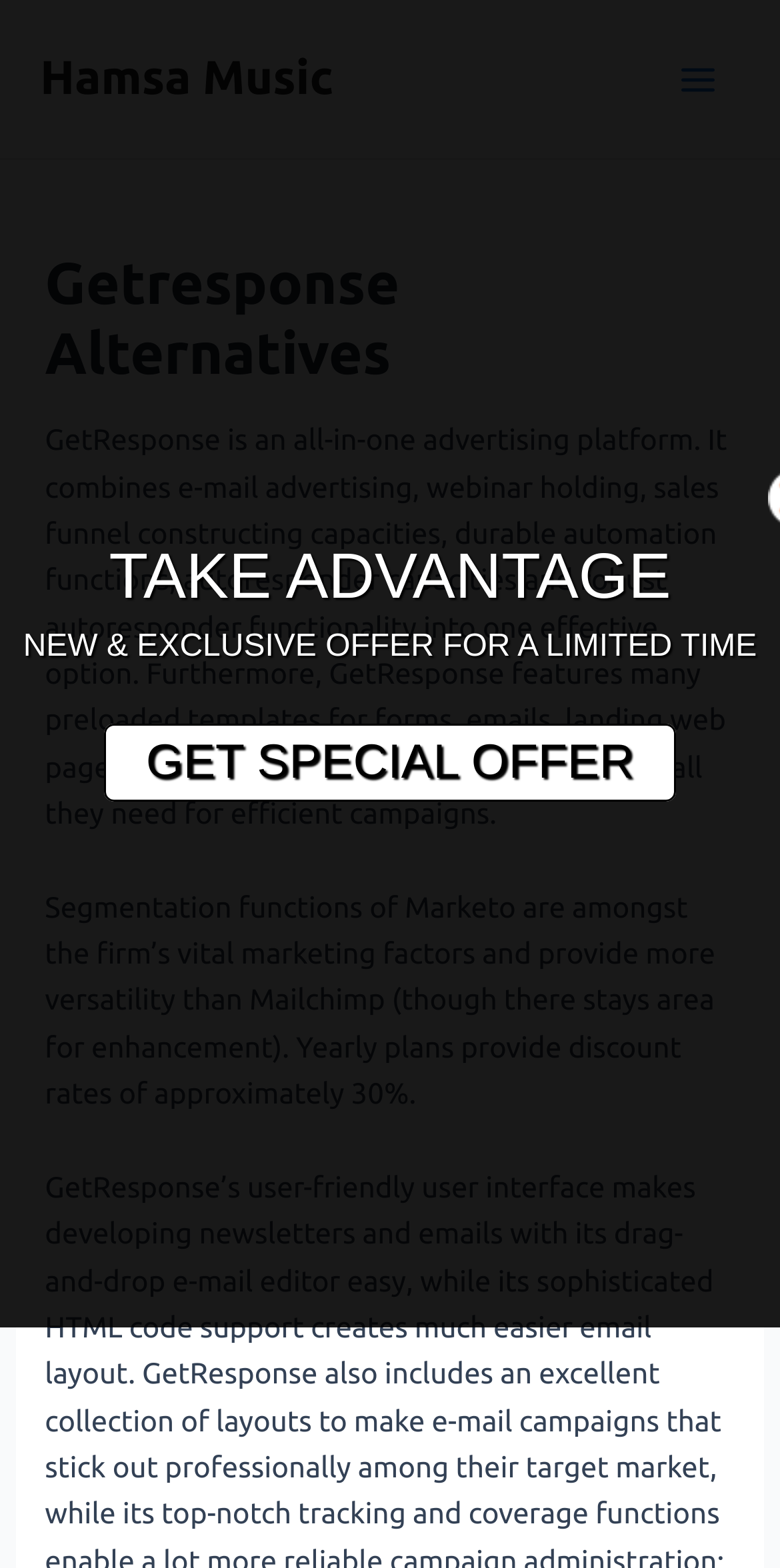From the screenshot, find the bounding box of the UI element matching this description: "GET SPECIAL OFFER". Supply the bounding box coordinates in the form [left, top, right, bottom], each a float between 0 and 1.

[0.133, 0.461, 0.867, 0.511]